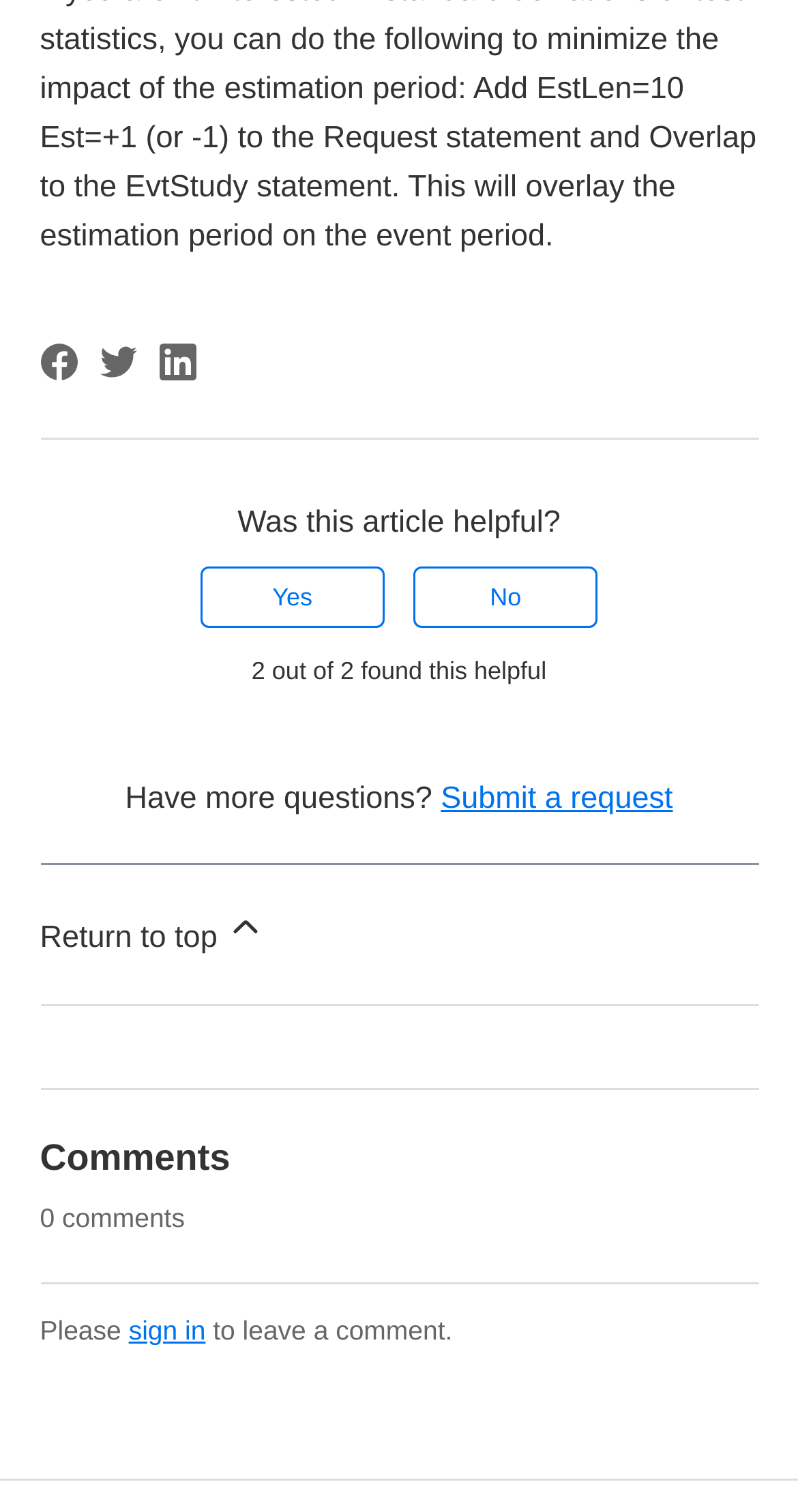Locate the bounding box coordinates of the item that should be clicked to fulfill the instruction: "Return to top".

[0.05, 0.572, 0.95, 0.664]